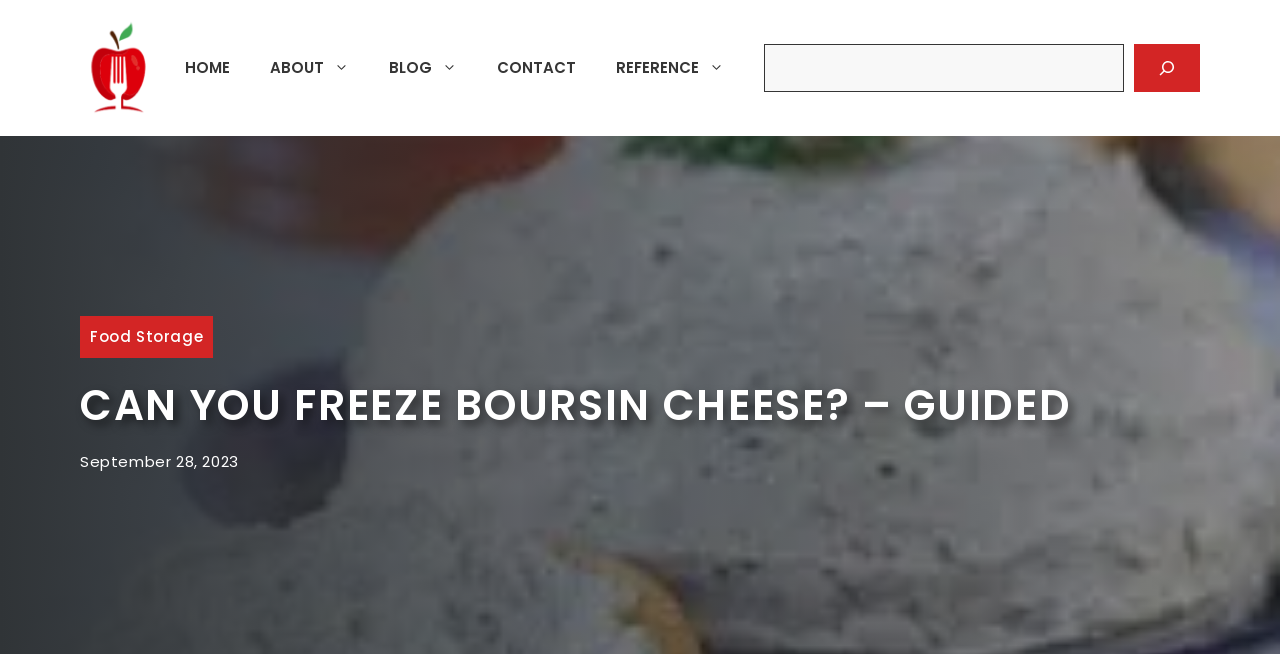Pinpoint the bounding box coordinates of the area that must be clicked to complete this instruction: "search for something".

[0.597, 0.066, 0.878, 0.137]